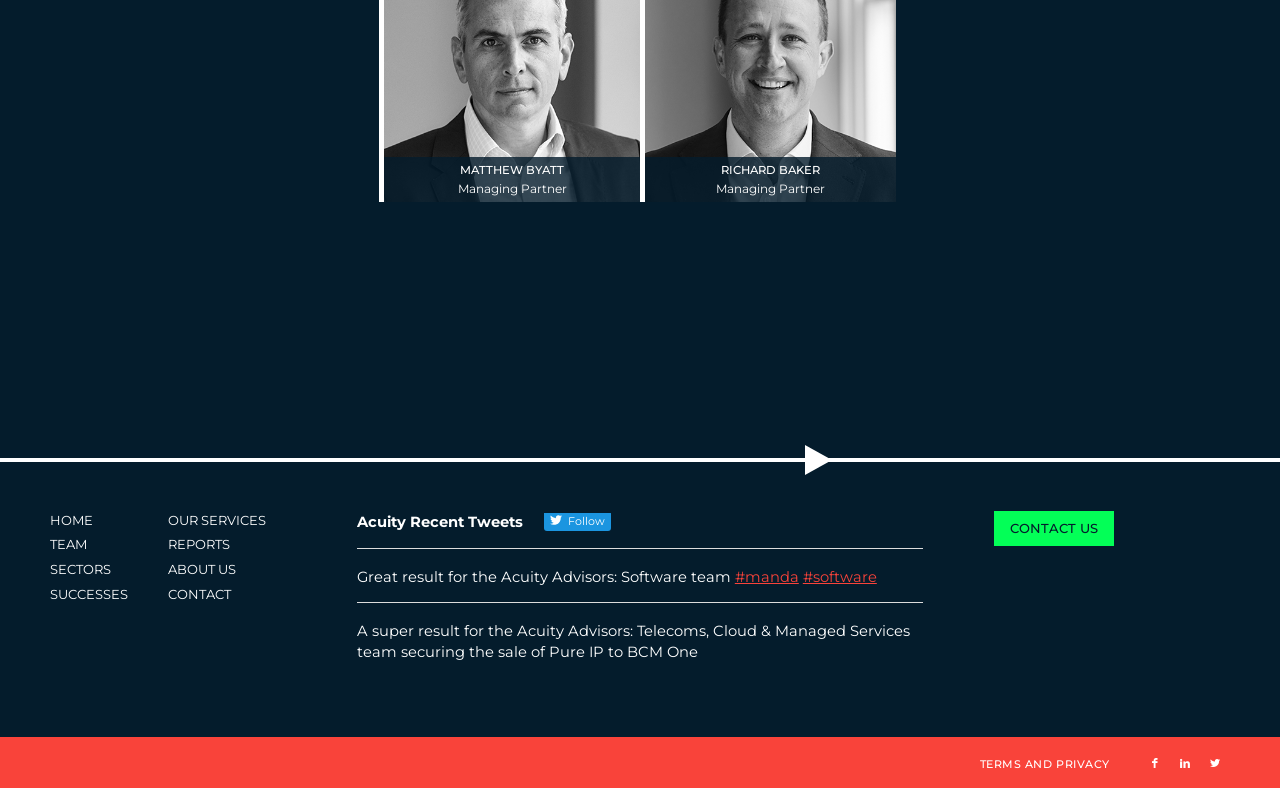Locate the bounding box coordinates of the area you need to click to fulfill this instruction: 'Contact US'. The coordinates must be in the form of four float numbers ranging from 0 to 1: [left, top, right, bottom].

[0.777, 0.648, 0.87, 0.693]